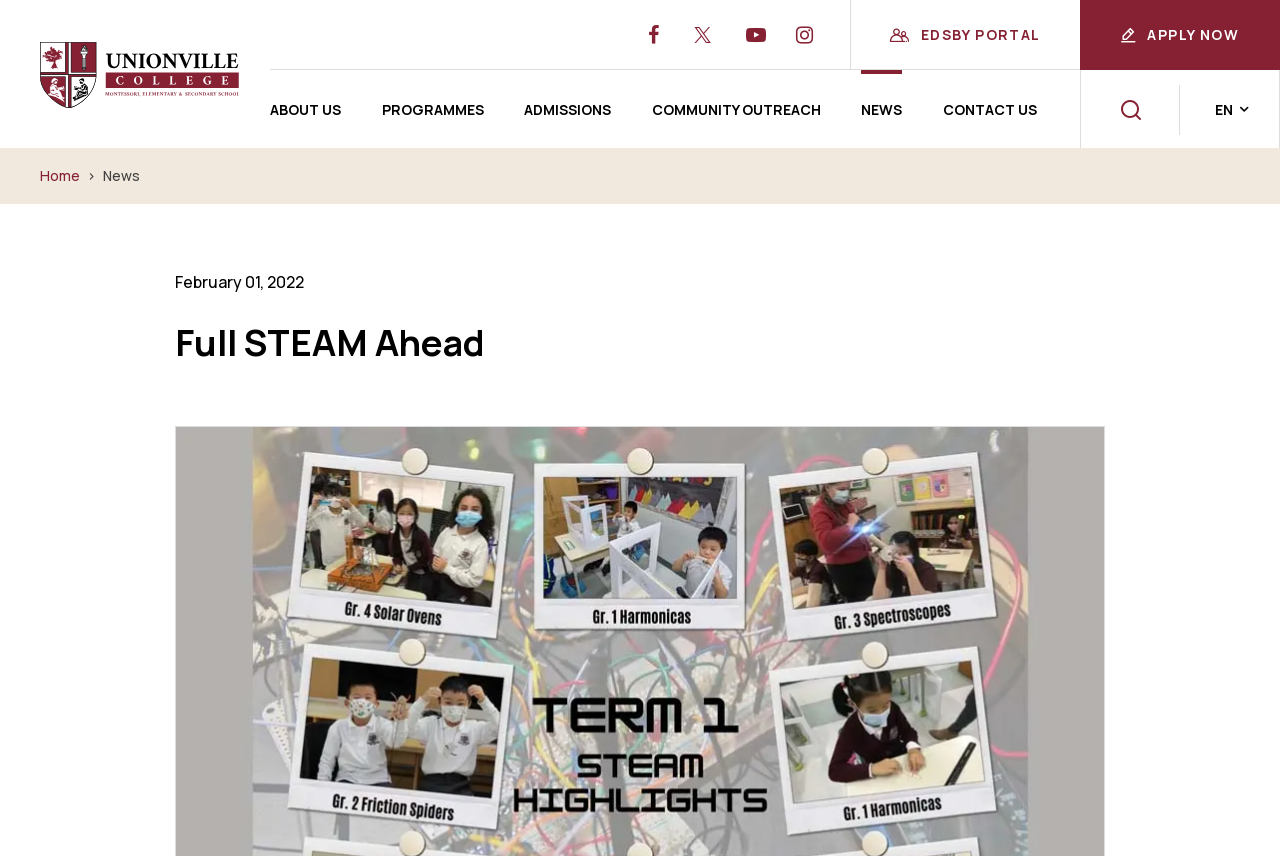Answer this question using a single word or a brief phrase:
What is the logo of the university?

UC Logo